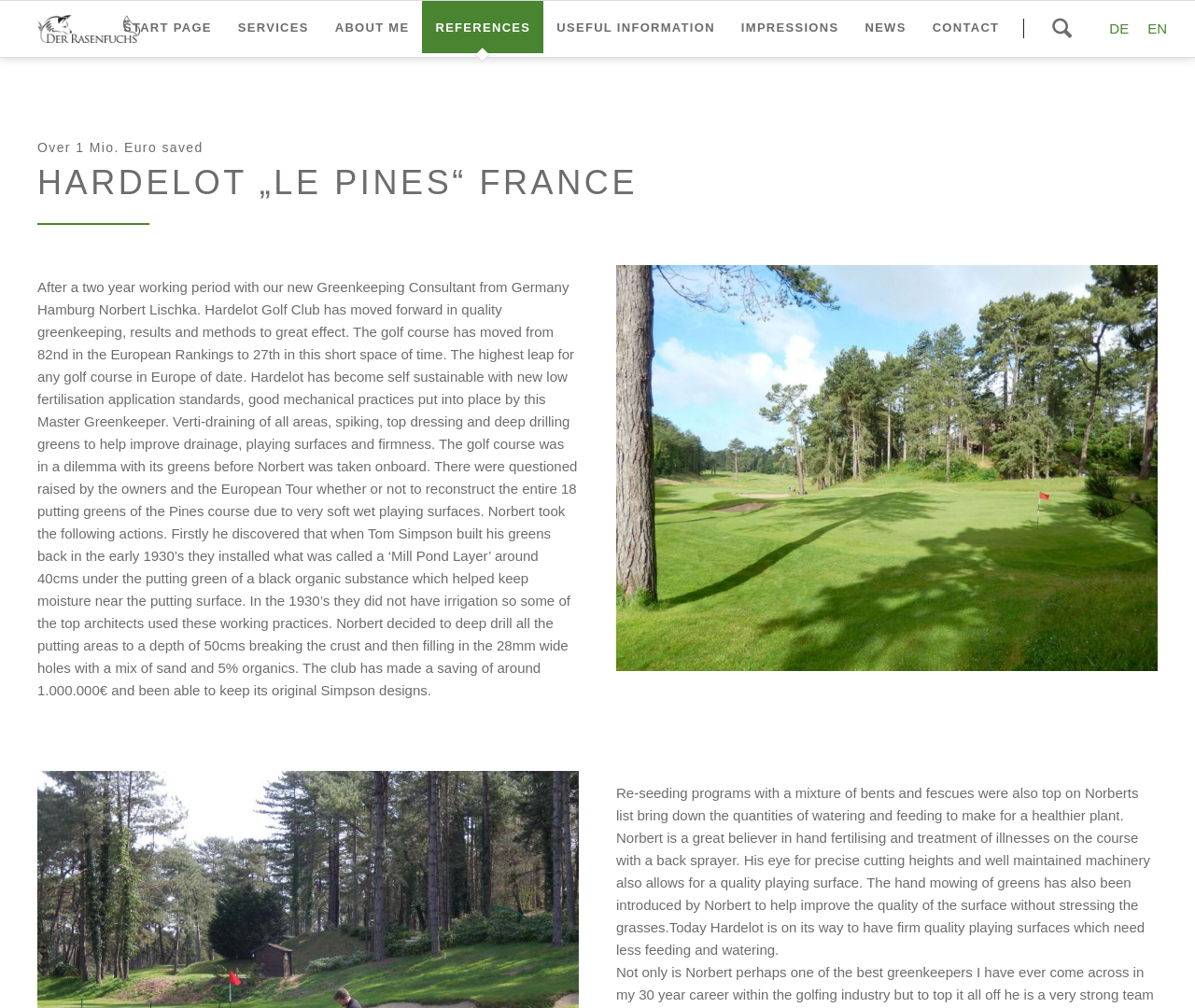Provide a brief response to the question below using one word or phrase:
What is the name of the golf club?

Hardelot